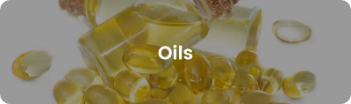Look at the image and answer the question in detail:
What is the purpose of the oils featured in the image?

The caption emphasizes the importance of oils in skincare, haircare, and dietary supplements, indicating that the oils featured in the image are used for these purposes.